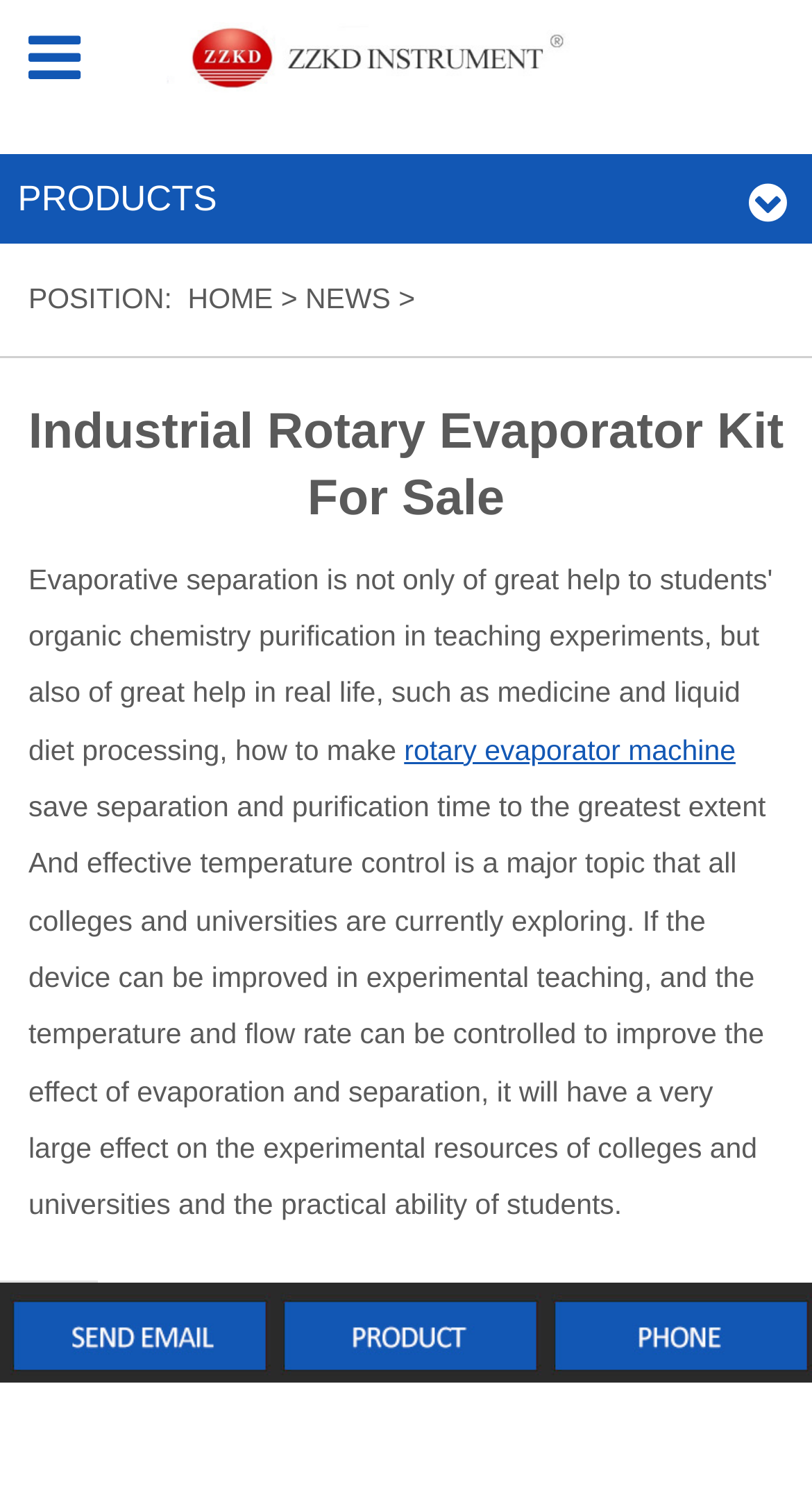Describe all the key features and sections of the webpage thoroughly.

The webpage is about industrial rotary evaporator kits for sale. At the top left corner, there is a logo of "zzkd lab equipment" with a link to the homepage. Below the logo, there are four navigation links: "PRODUCTS", "POSITION:", "HOME", and "NEWS". 

The main heading "Industrial Rotary Evaporator Kit For Sale" is located at the top center of the page. Below the heading, there is a link to "rotary evaporator machine" on the right side. 

The main content of the page is a paragraph of text that describes the benefits of using a rotary evaporator in experimental teaching, including saving separation and purification time and effective temperature control. This text is located at the center of the page, spanning almost the entire width.

At the bottom of the page, there are three social media links, each represented by an icon, aligned horizontally from left to right.